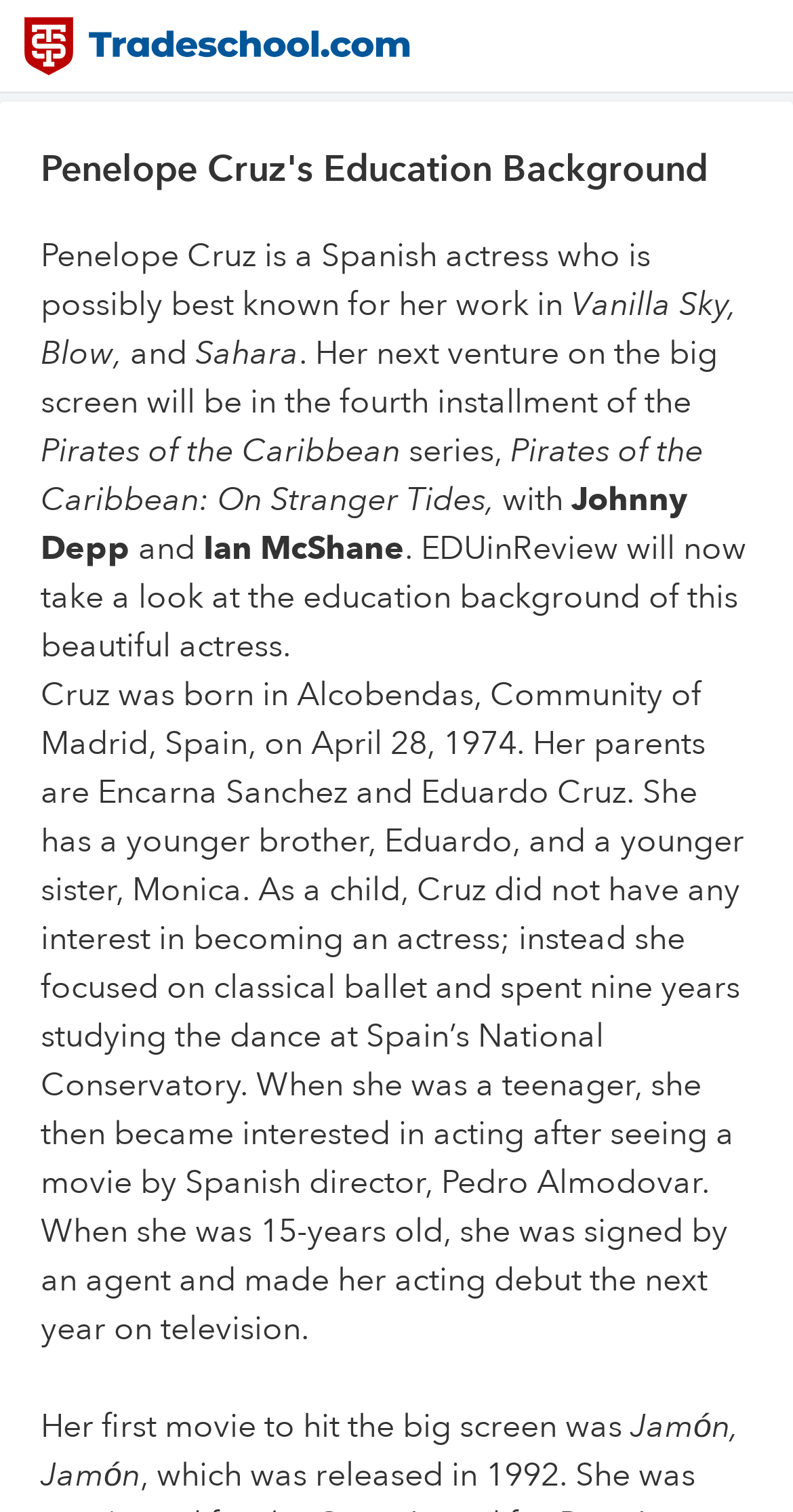Given the element description "alt="Tradeschool.com Logo"", identify the bounding box of the corresponding UI element.

[0.031, 0.011, 0.969, 0.05]